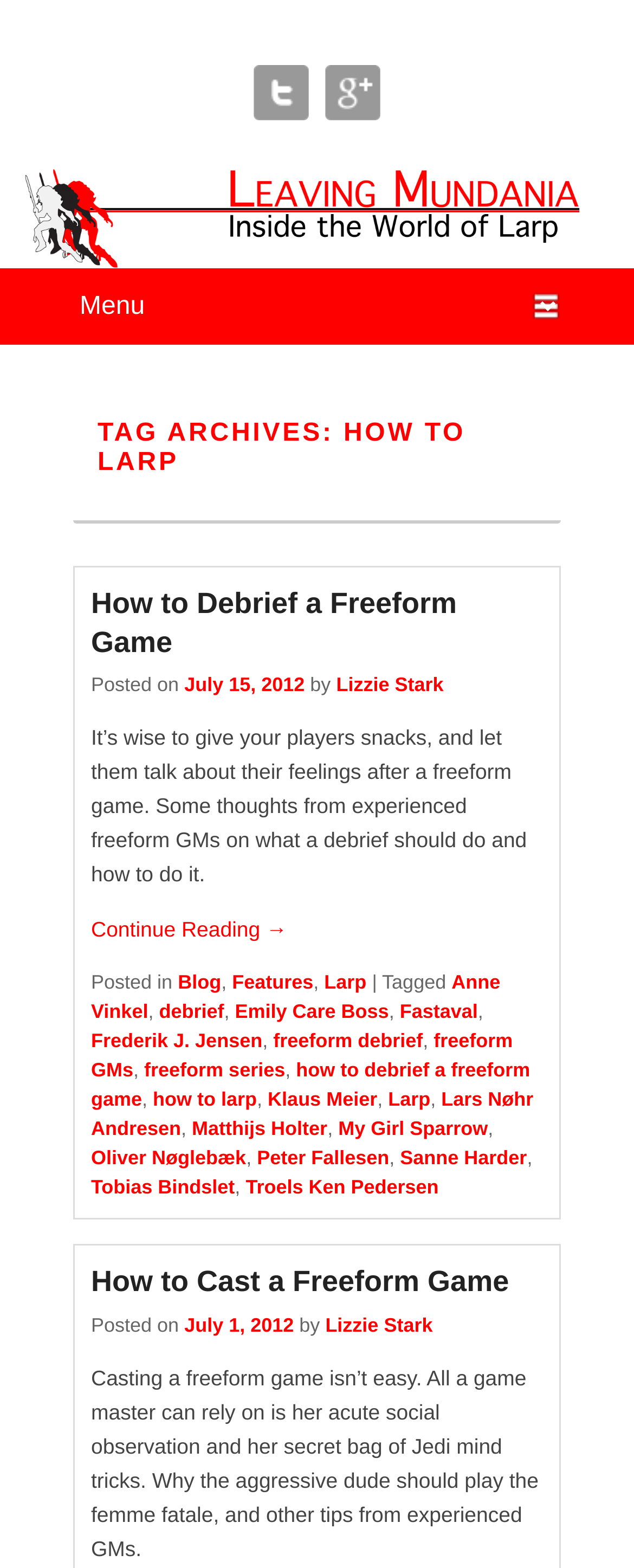How many articles are on this page?
Using the image, answer in one word or phrase.

2